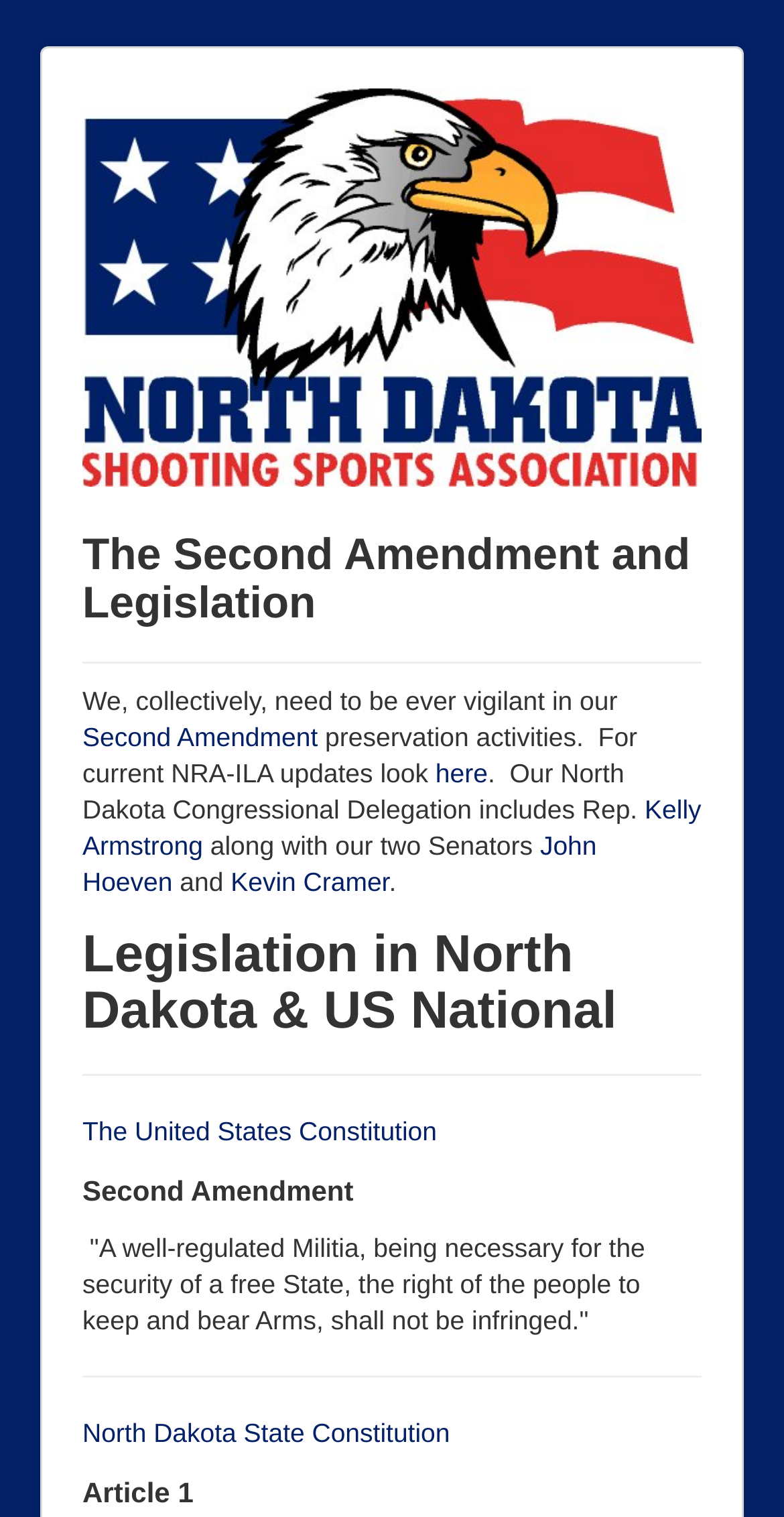Can you provide the bounding box coordinates for the element that should be clicked to implement the instruction: "Read about the Second Amendment"?

[0.105, 0.476, 0.405, 0.496]